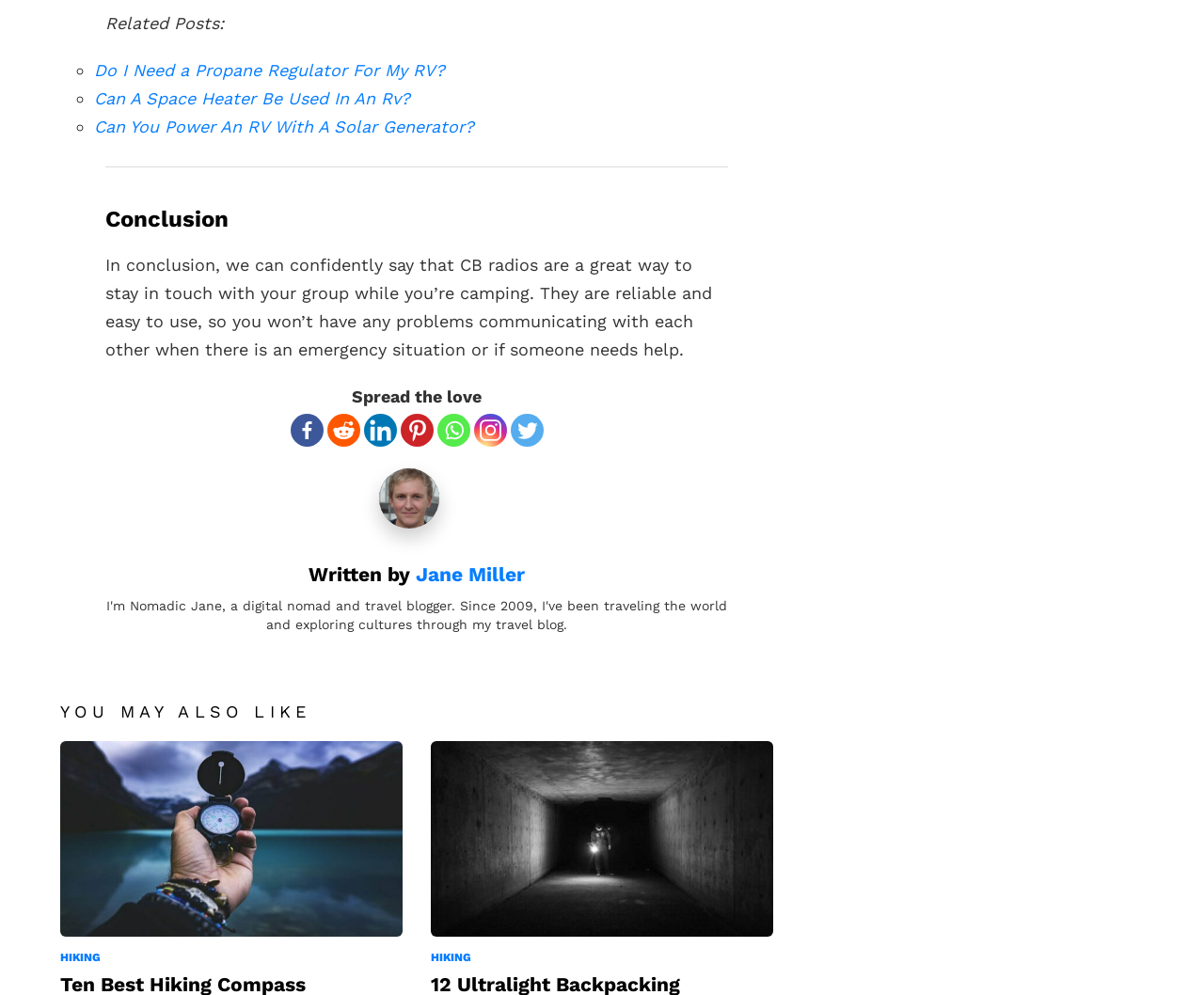Locate the bounding box coordinates of the element you need to click to accomplish the task described by this instruction: "Share on Facebook".

[0.241, 0.416, 0.268, 0.449]